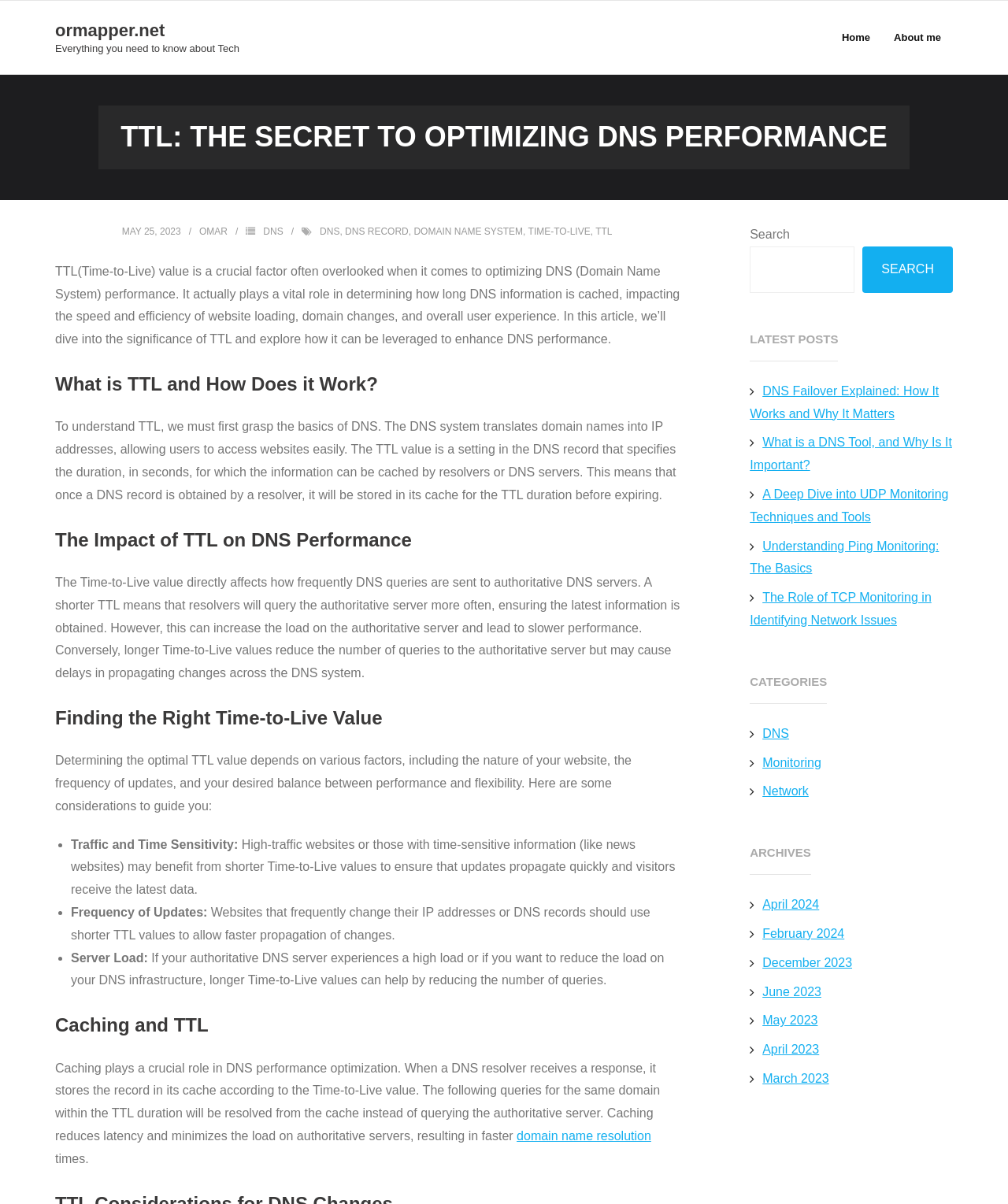Please locate the bounding box coordinates of the element that should be clicked to achieve the given instruction: "Explore the DNS category".

[0.744, 0.598, 0.783, 0.622]